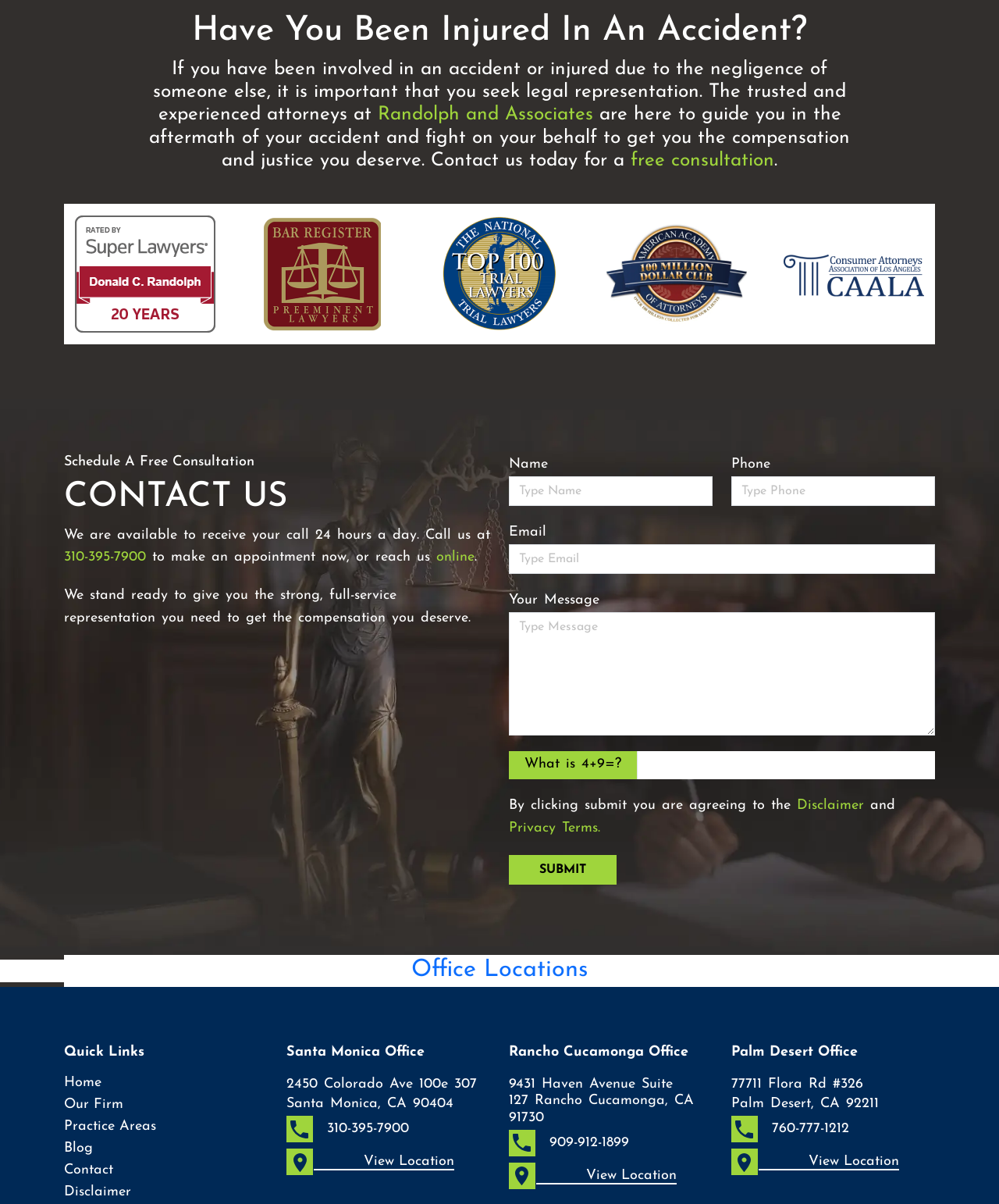How many awards are displayed on the website?
Refer to the image and provide a concise answer in one word or phrase.

5